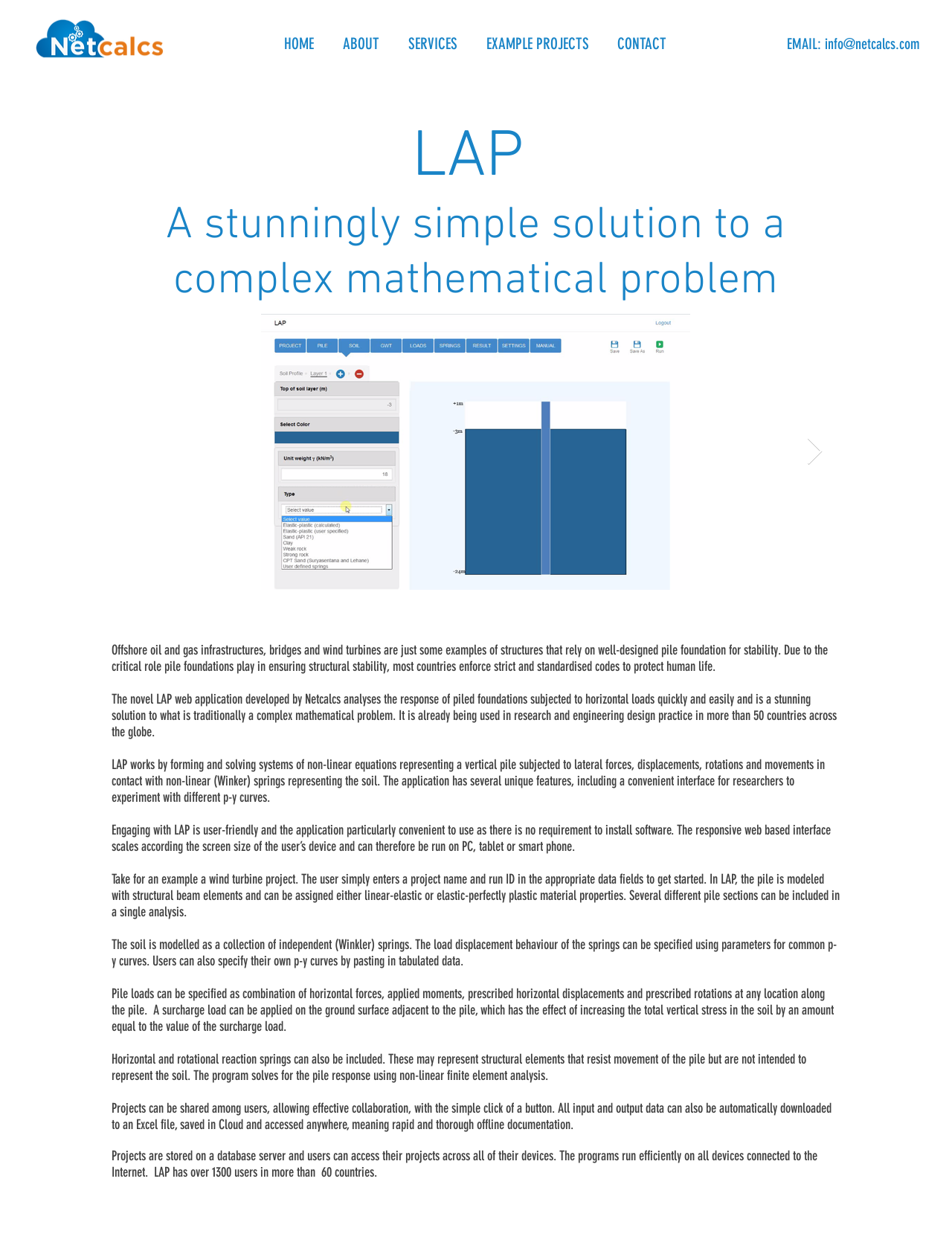Provide a one-word or short-phrase response to the question:
How many users does LAP have?

Over 1300